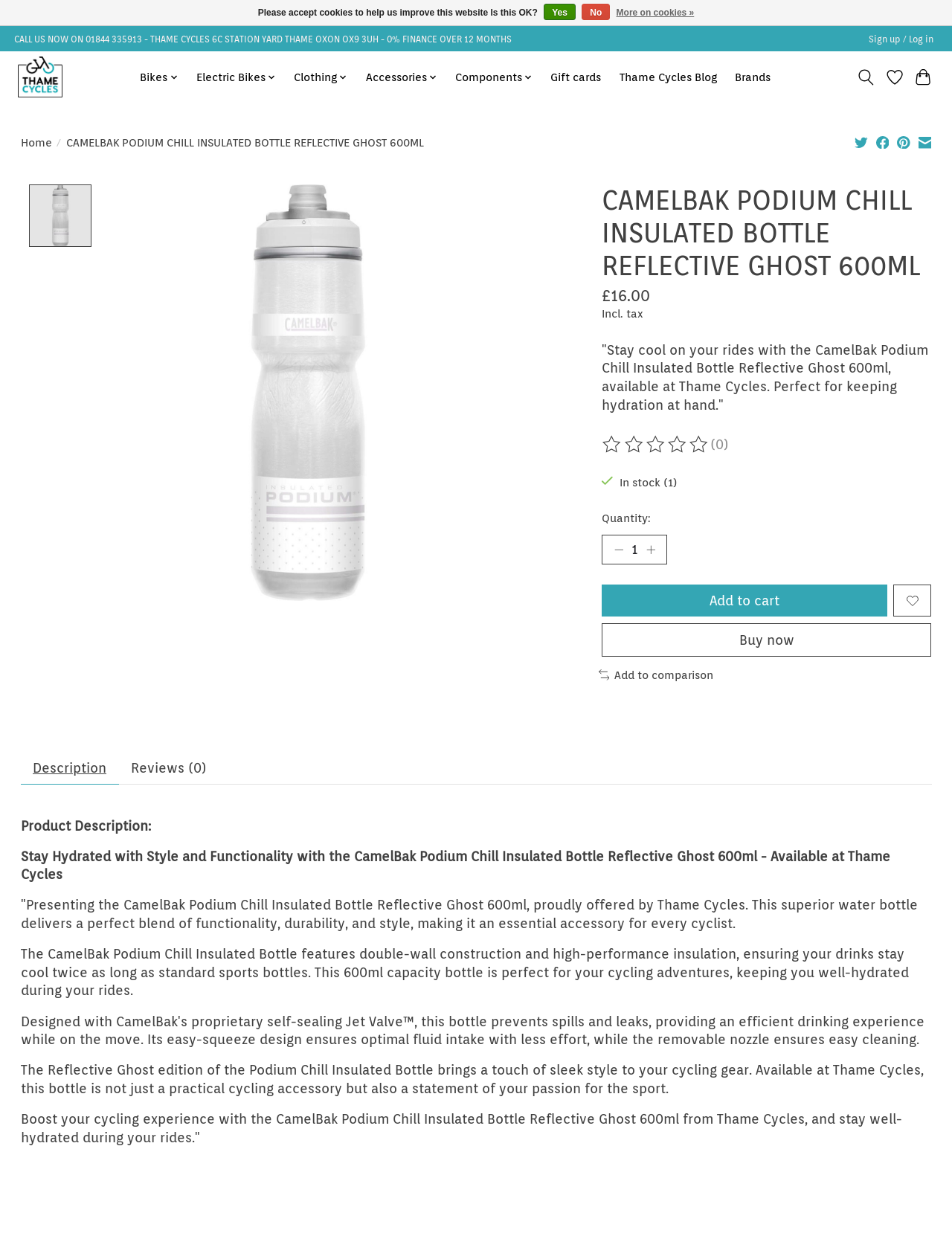What is the capacity of the bottle?
Please provide a single word or phrase in response based on the screenshot.

600ml